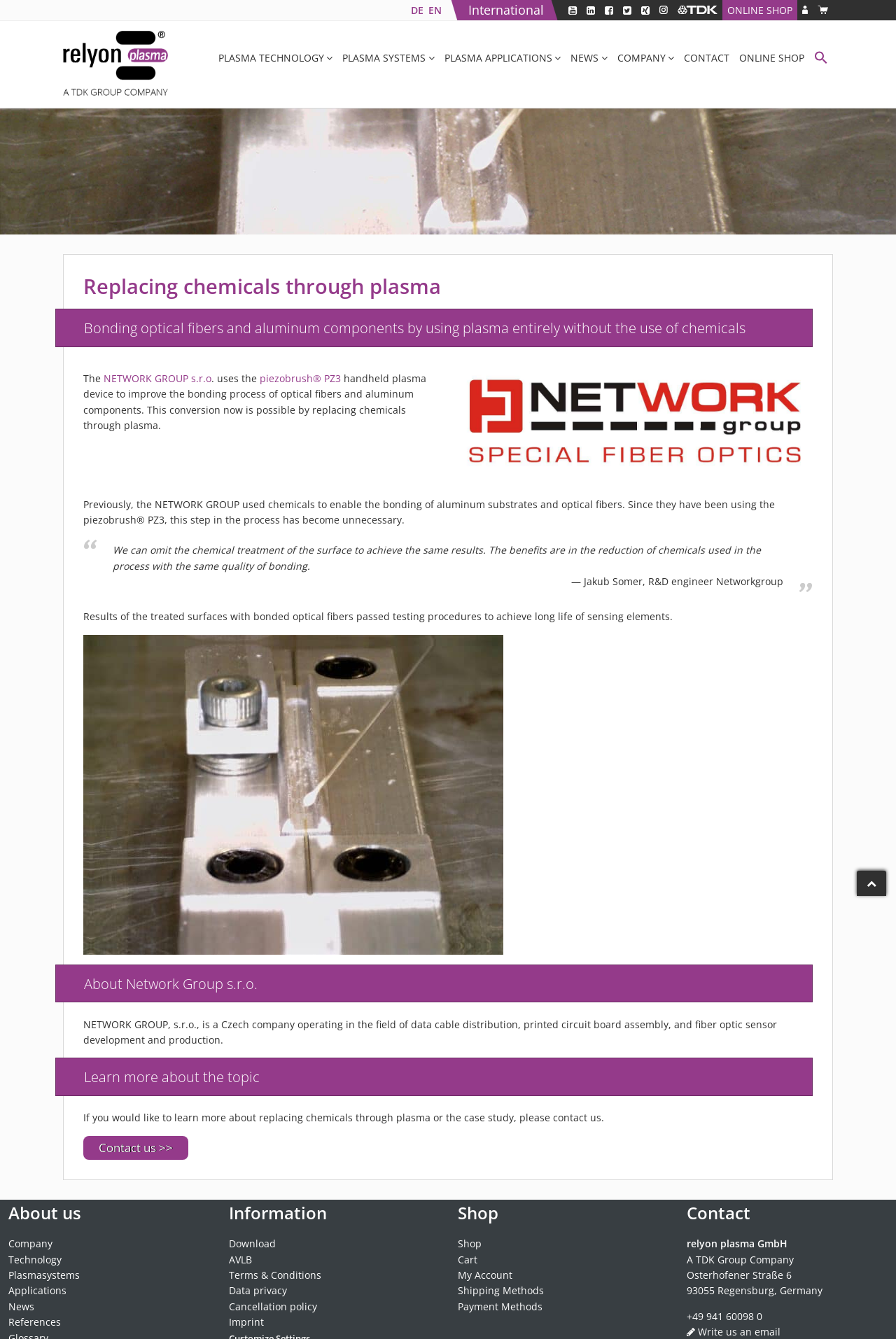What is the main title displayed on this webpage?

Replacing chemicals through plasma